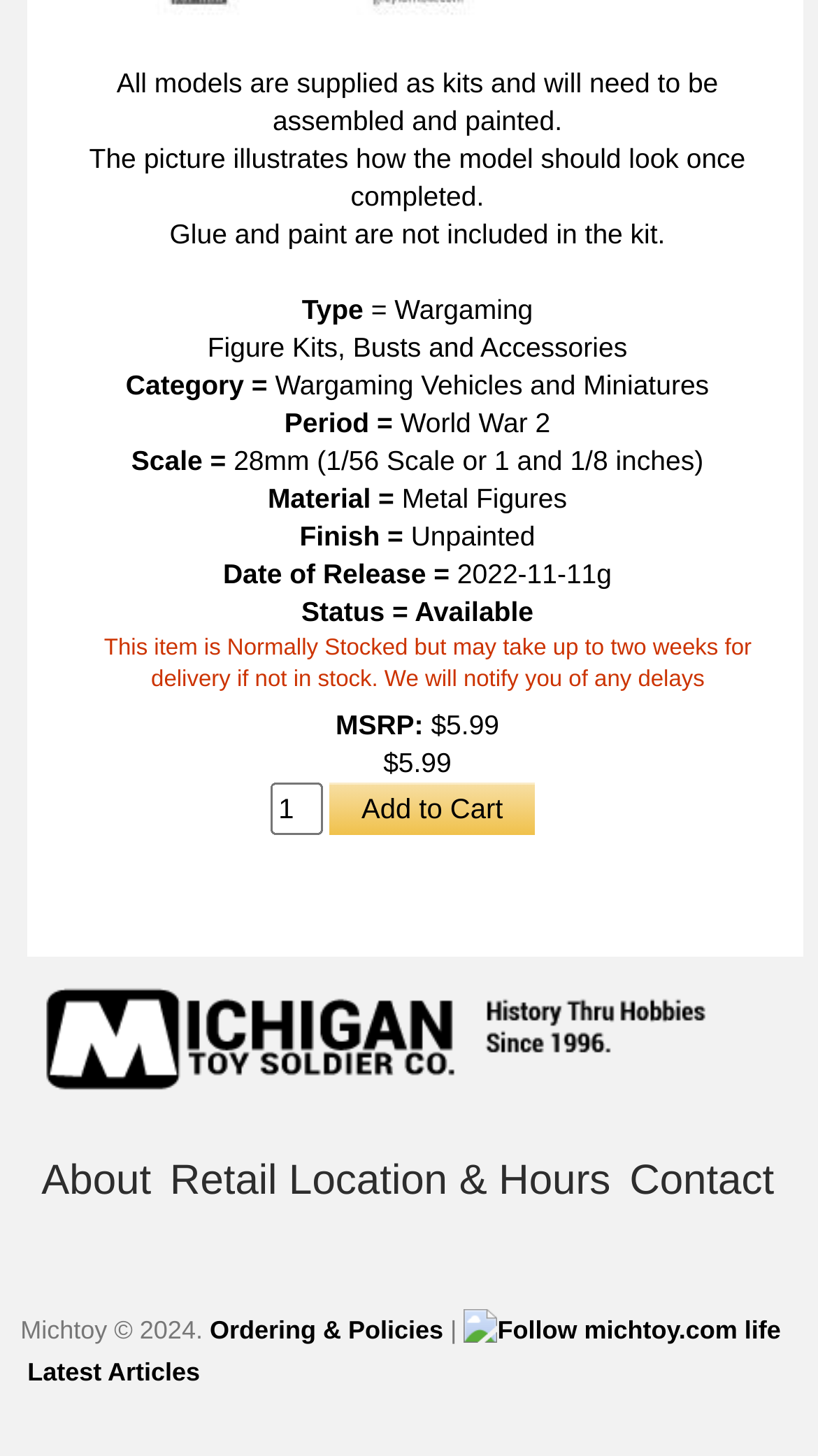What is the price of the model kit?
Answer the question with a detailed explanation, including all necessary information.

The price of the model kit is $5.99, which is indicated by the StaticText 'MSRP:' and '$5.99' on the webpage.